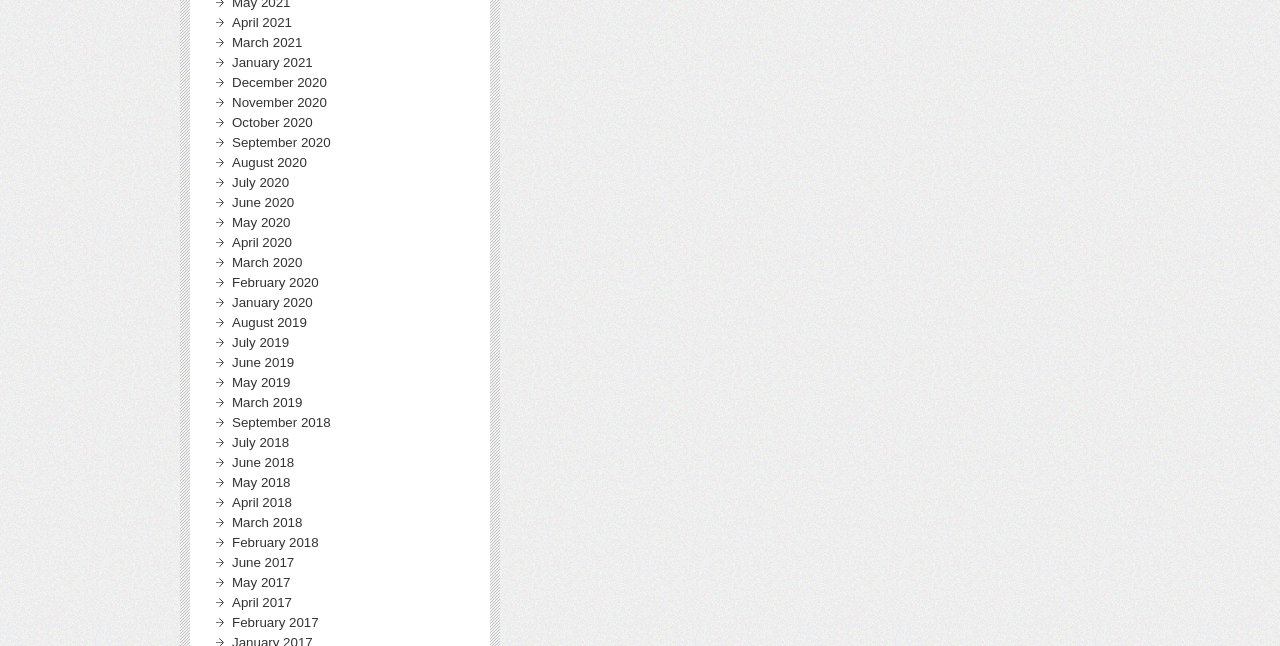Please answer the following query using a single word or phrase: 
What is the earliest month listed?

February 2017